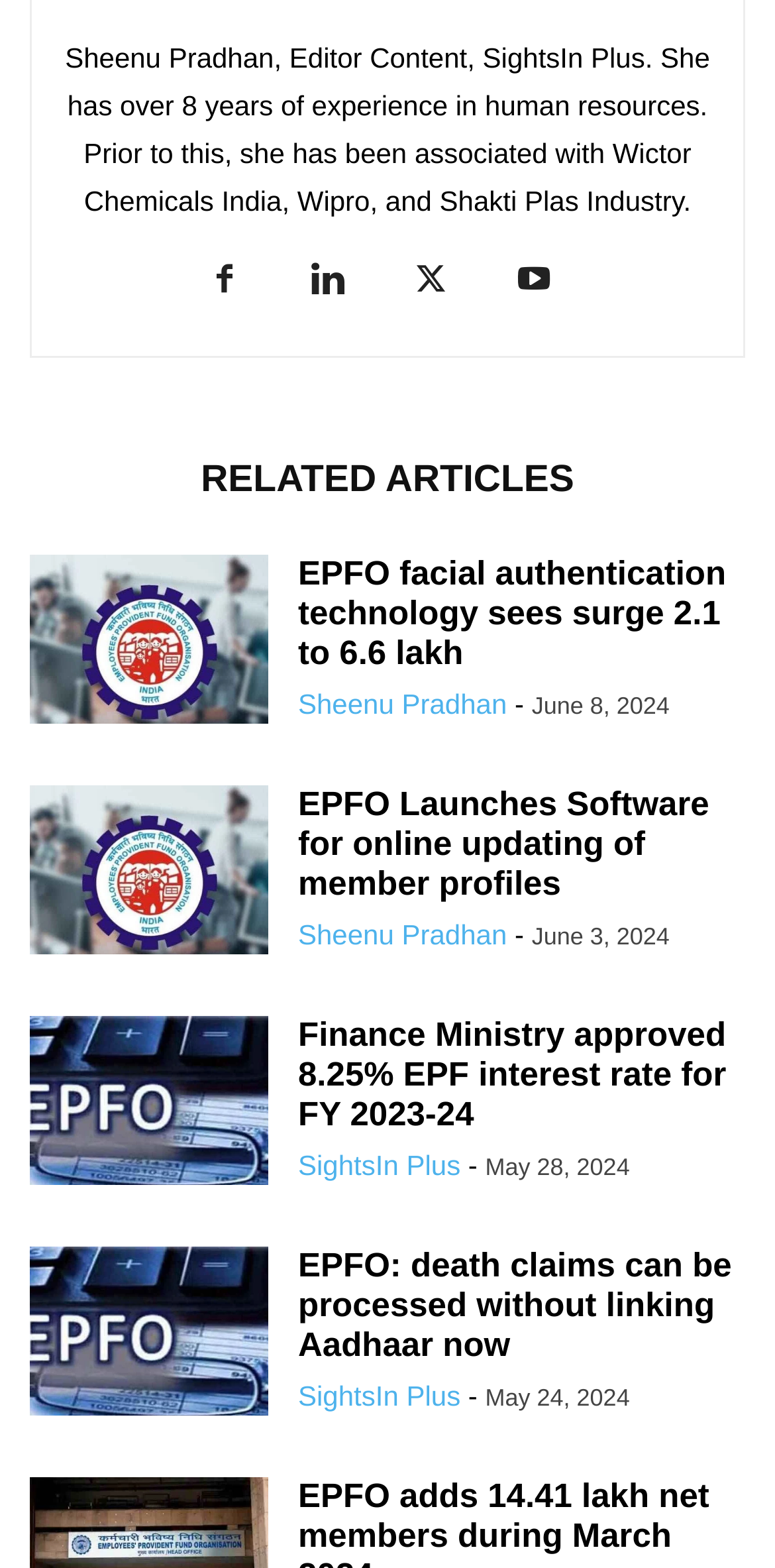Locate the bounding box coordinates of the UI element described by: "SightsIn Plus". Provide the coordinates as four float numbers between 0 and 1, formatted as [left, top, right, bottom].

[0.385, 0.88, 0.594, 0.9]